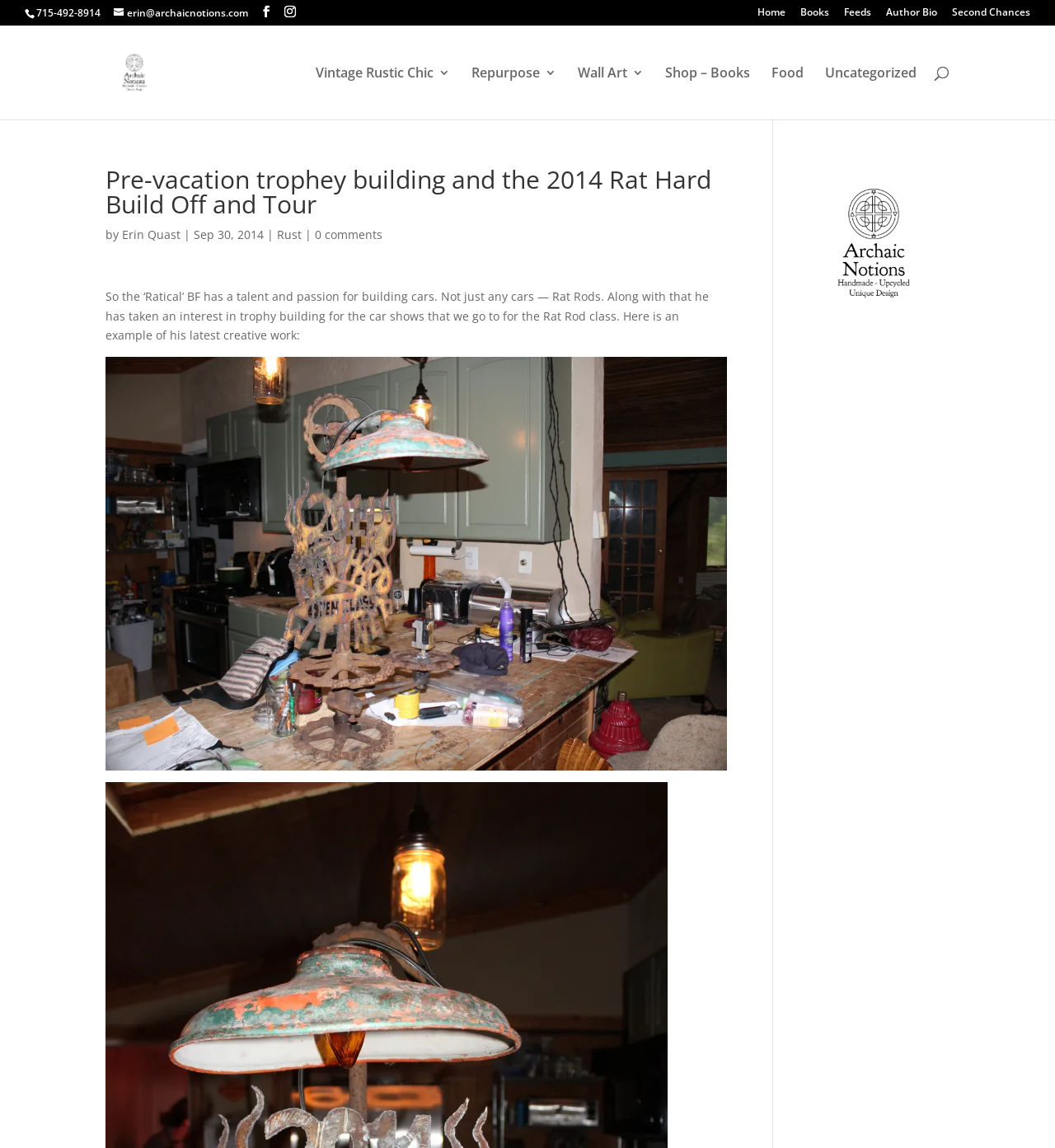What is the date of the blog post?
Answer the question in a detailed and comprehensive manner.

I found the date by looking at the StaticText element with the text 'Sep 30, 2014' below the heading 'Pre-vacation trophey building and the 2014 Rat Hard Build Off and Tour'.